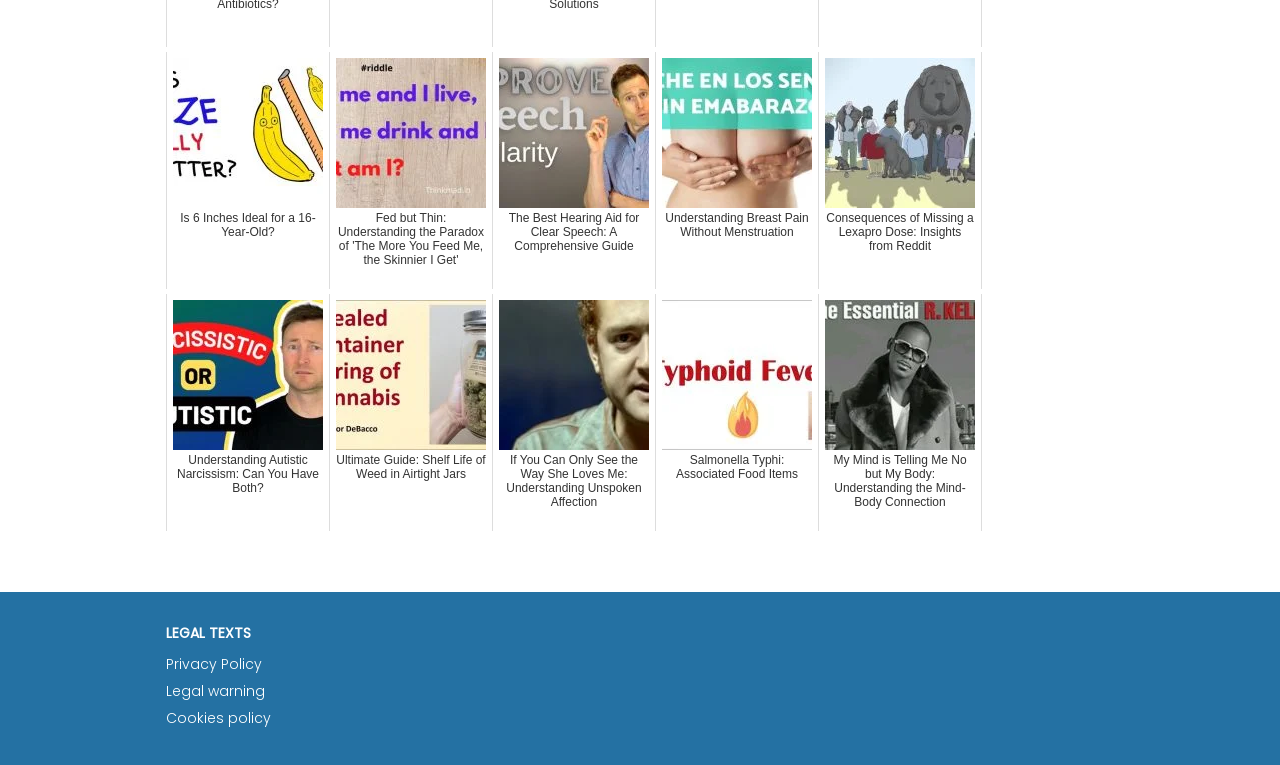Identify the bounding box coordinates of the clickable region to carry out the given instruction: "Read about ideal height for a 16-year-old".

[0.13, 0.068, 0.258, 0.377]